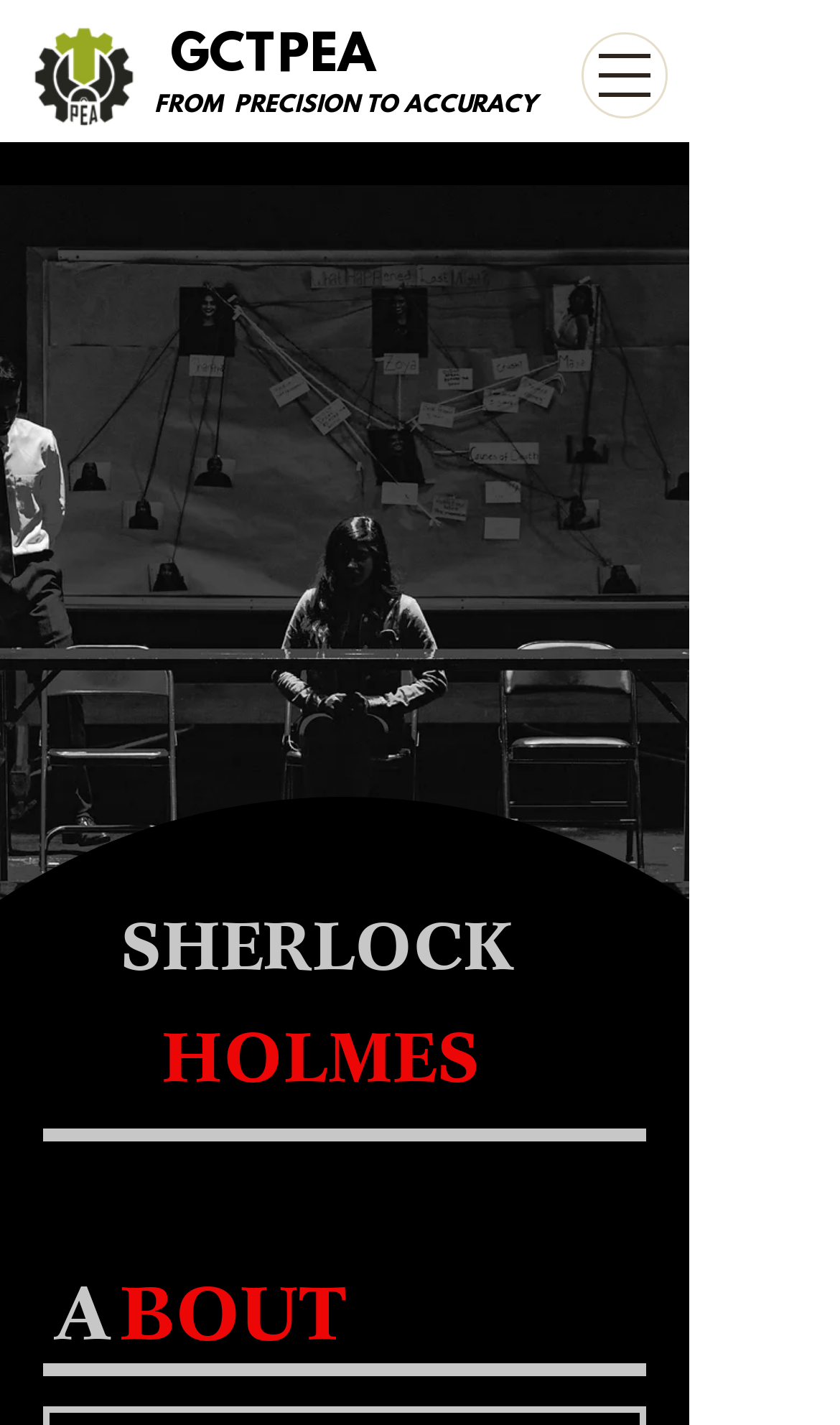Provide your answer to the question using just one word or phrase: What is the vertical position of the 'SHERLOCK' heading?

0.635